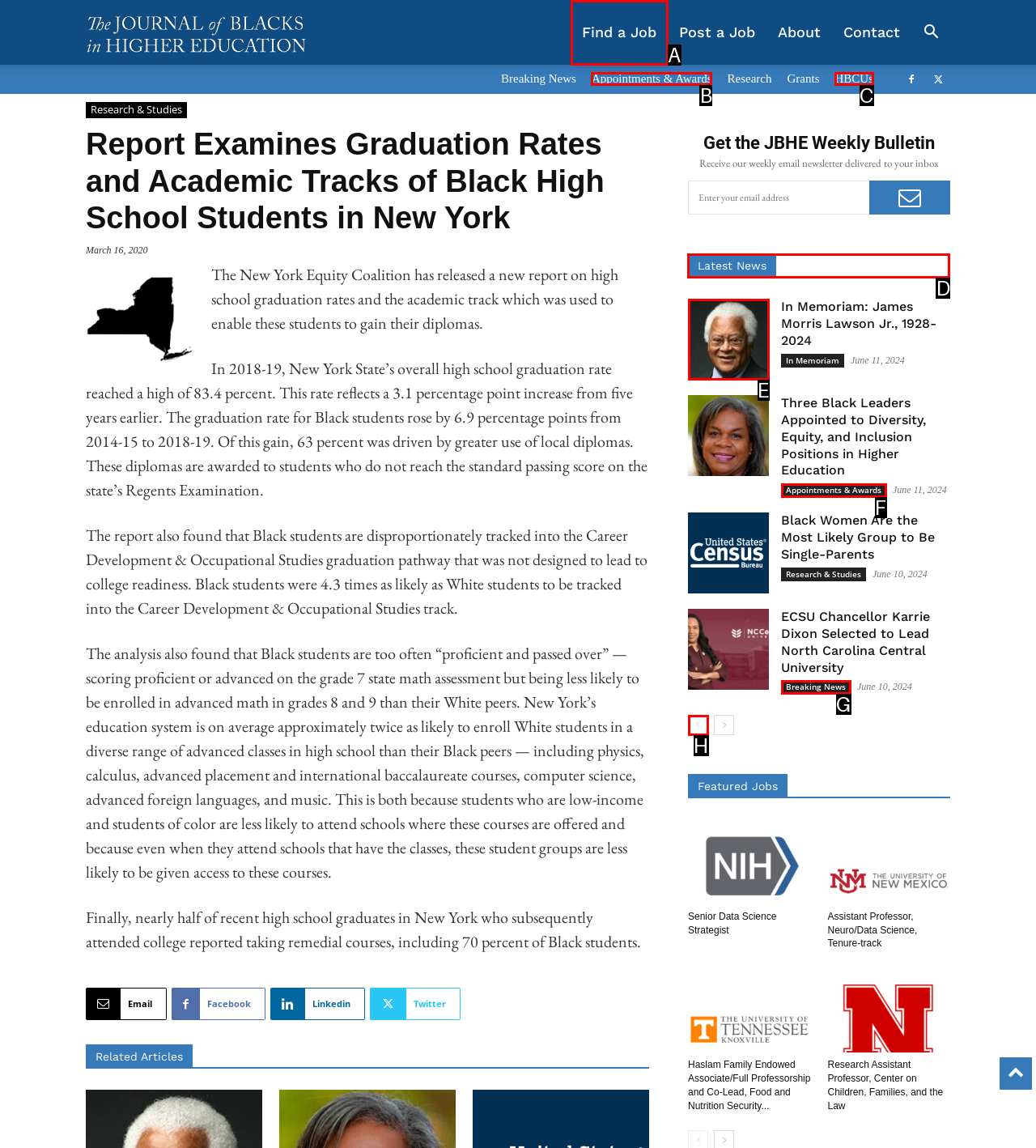Specify the letter of the UI element that should be clicked to achieve the following: Read the latest update on The allure of live television remains
Provide the corresponding letter from the choices given.

None